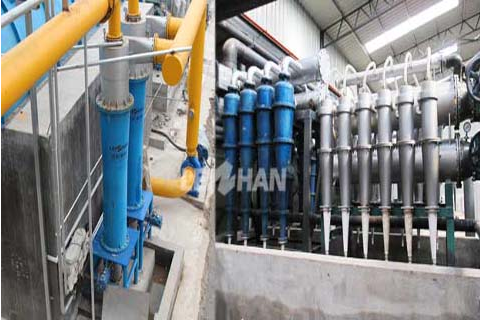Describe all the important aspects and features visible in the image.

The image showcases the Leizhan Pulp Cleaner Machine, an integral component in the paper pulping process, designed for efficient removal of impurities. On the left side, a high-density cleaner is prominently displayed, highlighted by its distinct blue color and robust, industrial design. This machine plays a vital role in removing heavy impurities during the second stage of the pulping process. 

On the right, a series of low-density cleaners are visible, demonstrating a structured approach to managing waste paper in recycling applications. These machines are engineered to work with diverse raw material quality, featuring refined mechanisms that enhance their operational efficacy. The setup underlines Leizhan's commitment to modern technology, backed by over 37 years of experience in the industry, aimed at optimizing the overall pulp cleaning process and ensuring the highest quality output.